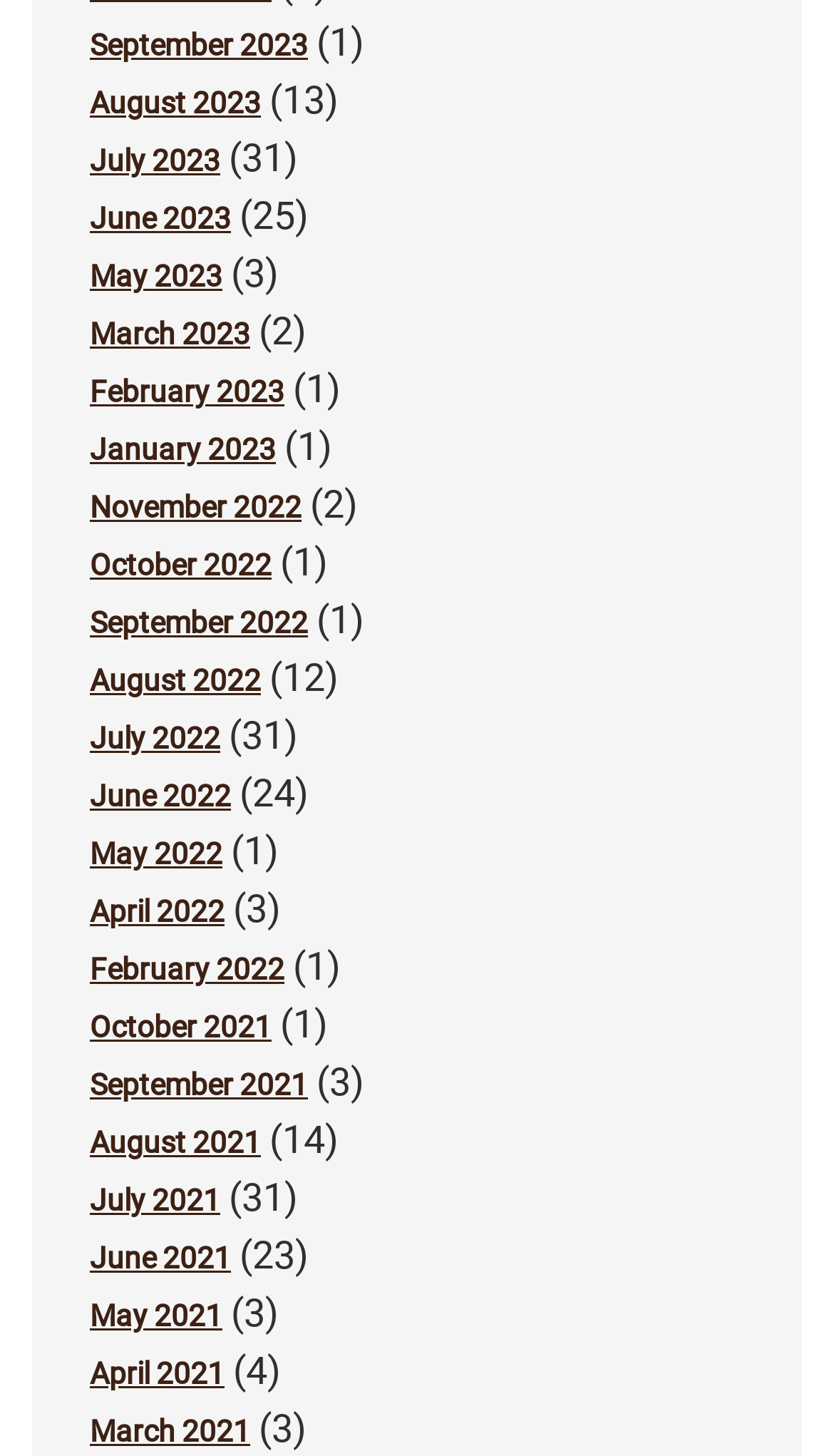Determine the coordinates of the bounding box for the clickable area needed to execute this instruction: "View 'Hadestown' at the Lyric Theatre".

None